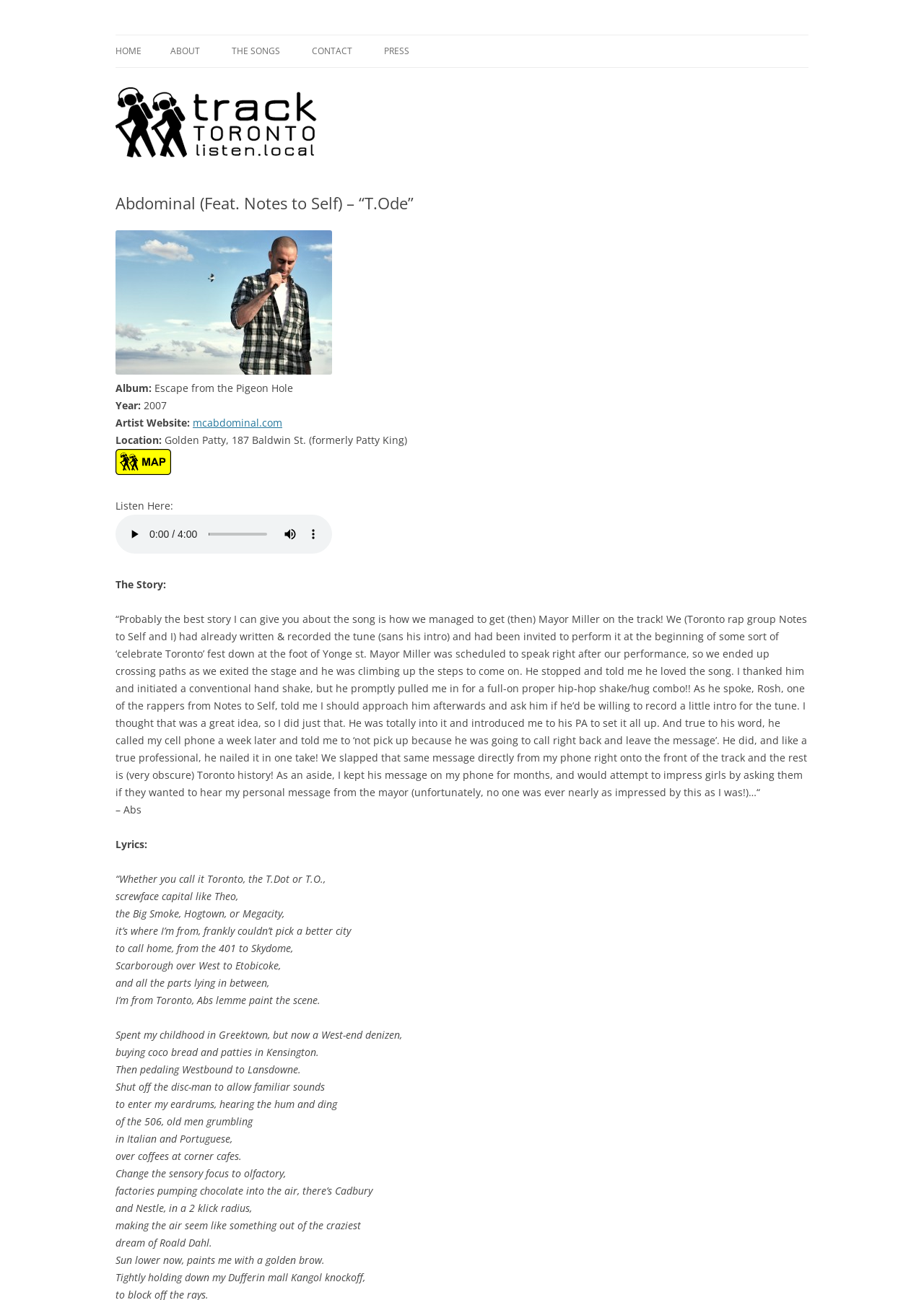Determine the bounding box coordinates of the clickable region to carry out the instruction: "Mute the audio".

[0.302, 0.402, 0.327, 0.42]